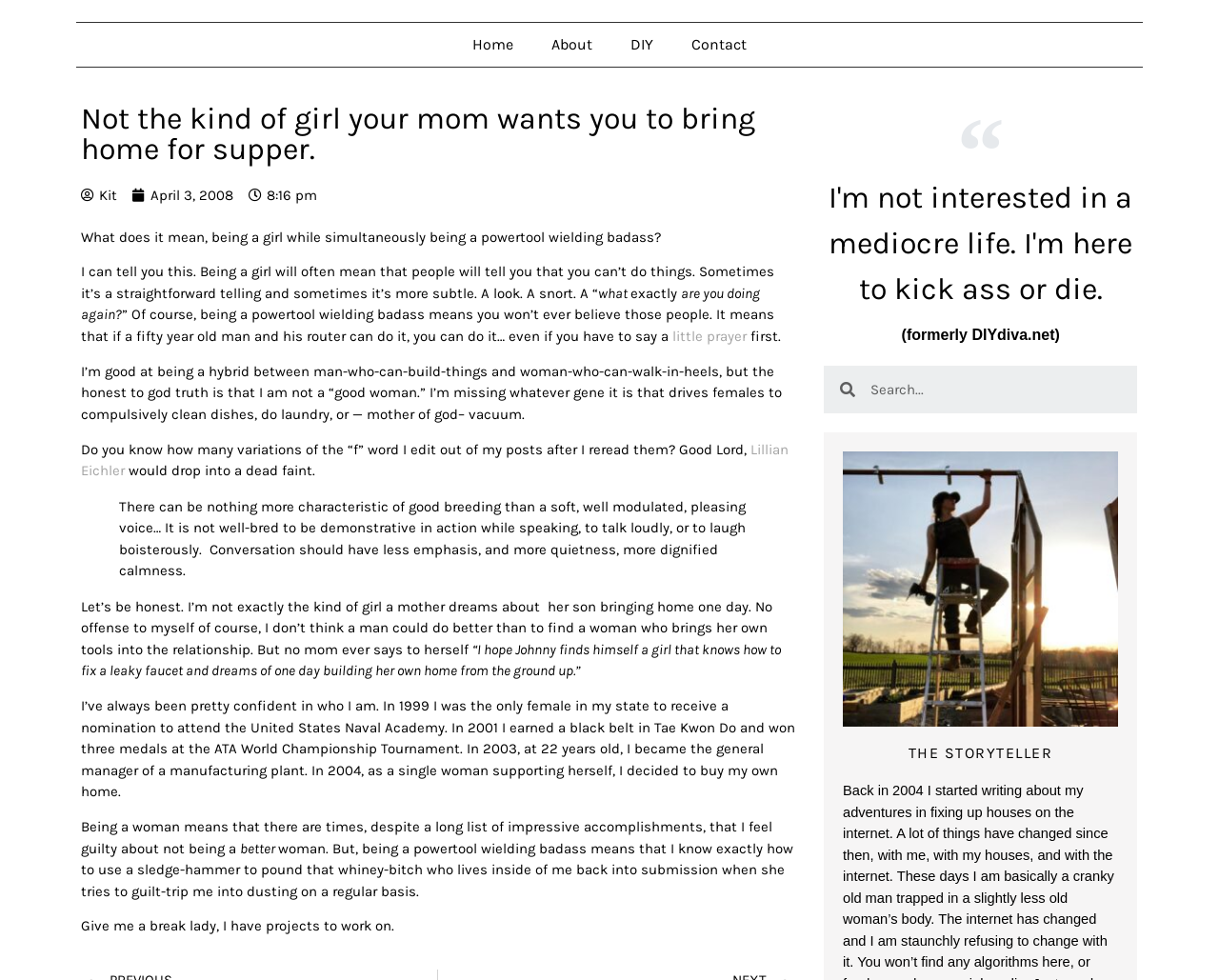Describe all the key features of the webpage in detail.

This webpage appears to be a personal blog or journal, with a strong feminine and DIY (do-it-yourself) theme. At the top of the page, there is a navigation menu with links to "Home", "About", "DIY", and "Contact". Below the navigation menu, there is a heading that reads "Not the kind of girl your mom wants you to bring home for supper." 

The main content of the page is a long, personal essay or blog post that discusses the author's identity as a woman who is also a "powertool wielding badass". The text is divided into several paragraphs, with some quotes and blockquotes scattered throughout. The author writes about being a hybrid between a traditional woman and a DIY enthusiast, and how she doesn't fit into traditional gender roles. She shares her accomplishments, such as earning a black belt in Tae Kwon Do and becoming the general manager of a manufacturing plant, and how she feels guilty about not being a "better woman" at times.

The essay is written in a conversational tone, with the author addressing the reader directly and using colloquial language. There are also some humorous moments, such as when the author talks about editing out profanity from her posts.

At the bottom of the page, there is a footer section with a search box and a link to the author's former website, DIYdiva.net. There is also a heading that reads "THE STORYTELLER", but it's not clear what this section is about.

Overall, the webpage has a personal and introspective tone, with a strong focus on the author's identity and experiences as a woman who defies traditional gender roles.